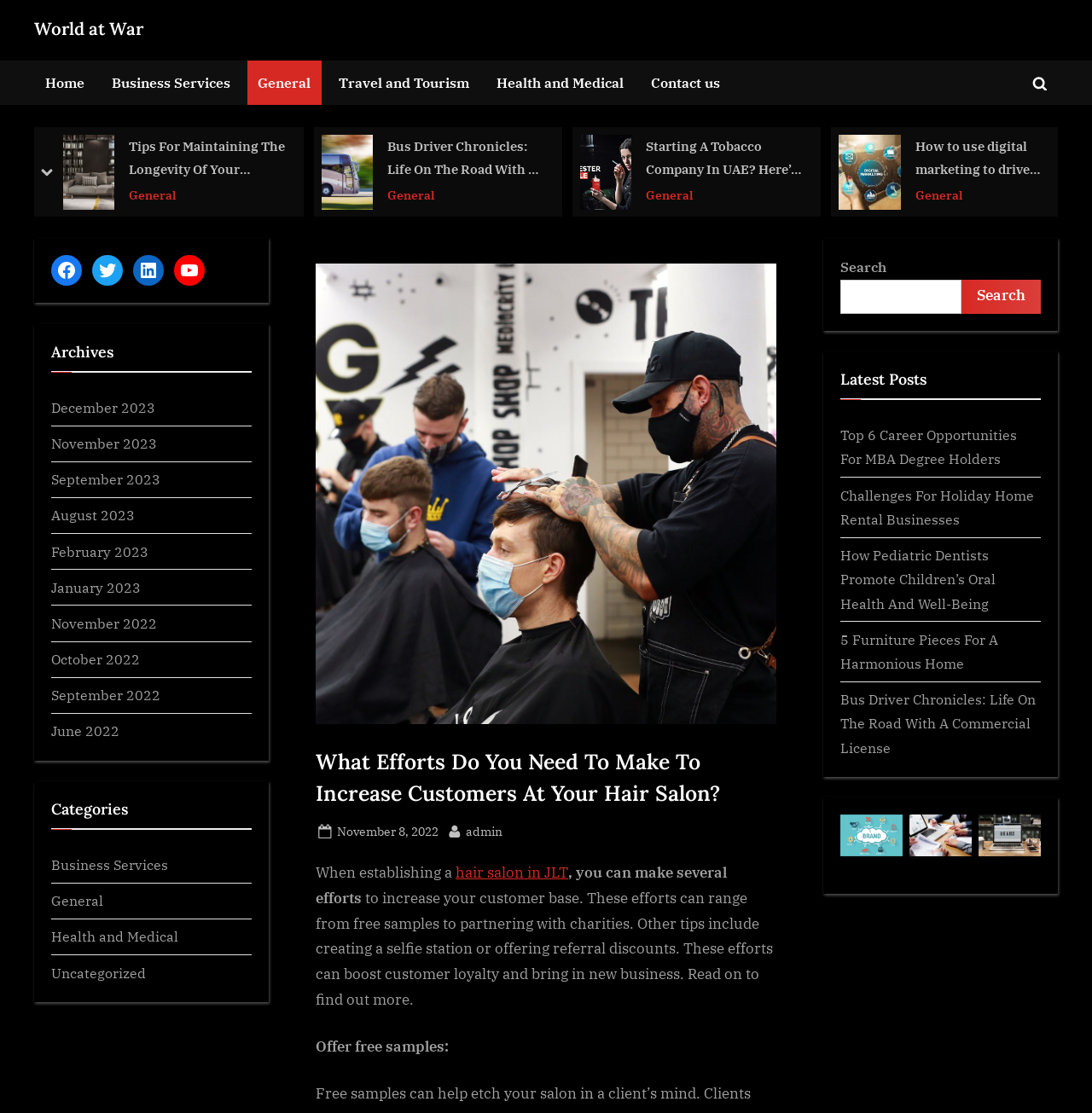Provide a single word or phrase to answer the given question: 
What is the author of the post 'What Efforts Do You Need To Make To Increase Customers At Your Hair Salon?'?

admin